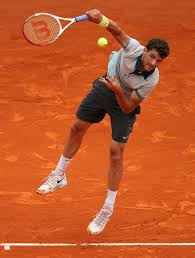Who is Grigor Dimitrov often compared to?
Please answer the question with as much detail and depth as you can.

The caption states that Grigor Dimitrov's playstyle, particularly his serving technique, is often compared to that of Roger Federer, earning him the moniker 'Baby Fed'.